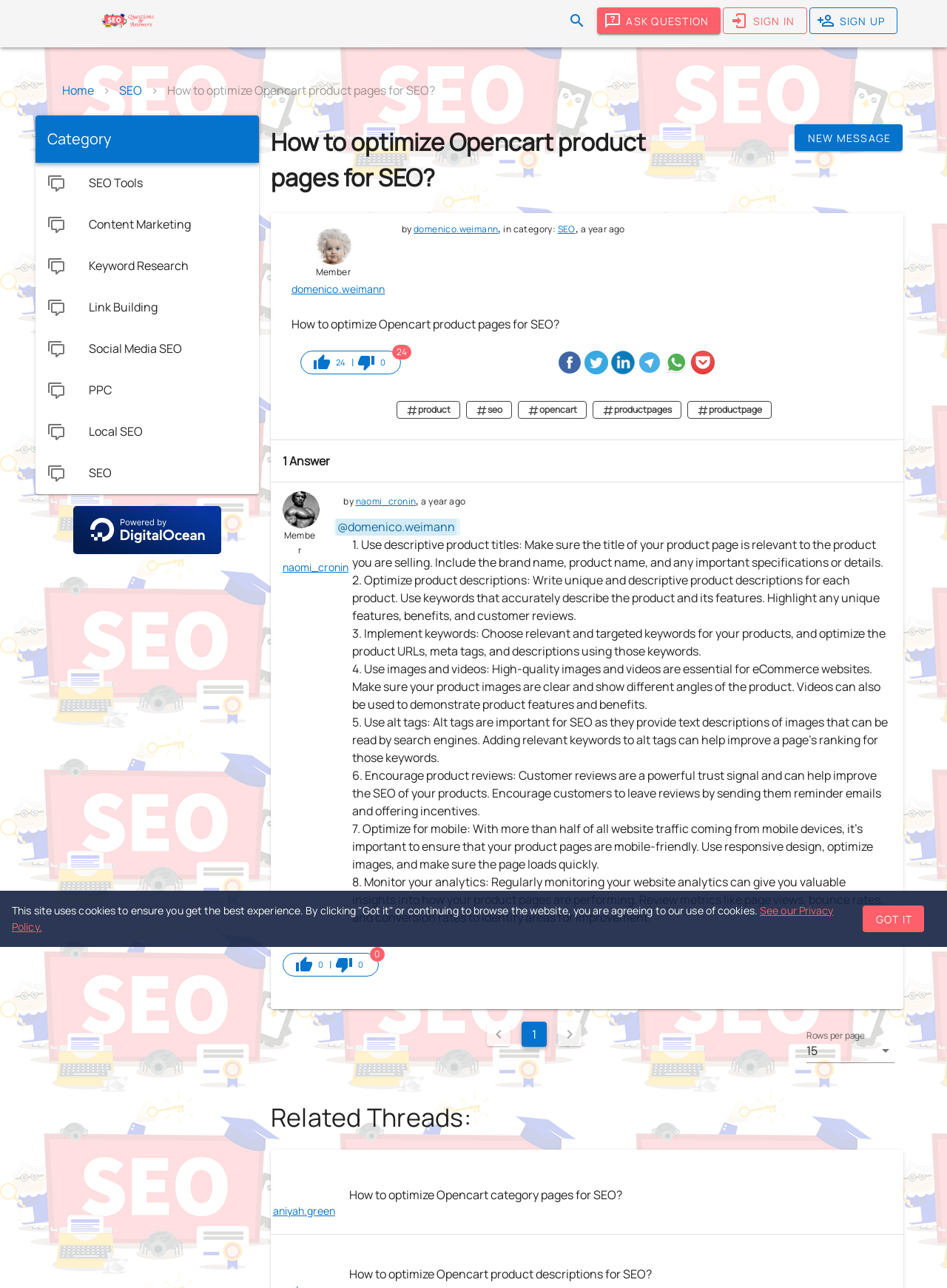Locate and generate the text content of the webpage's heading.

How to optimize Opencart product pages for SEO?